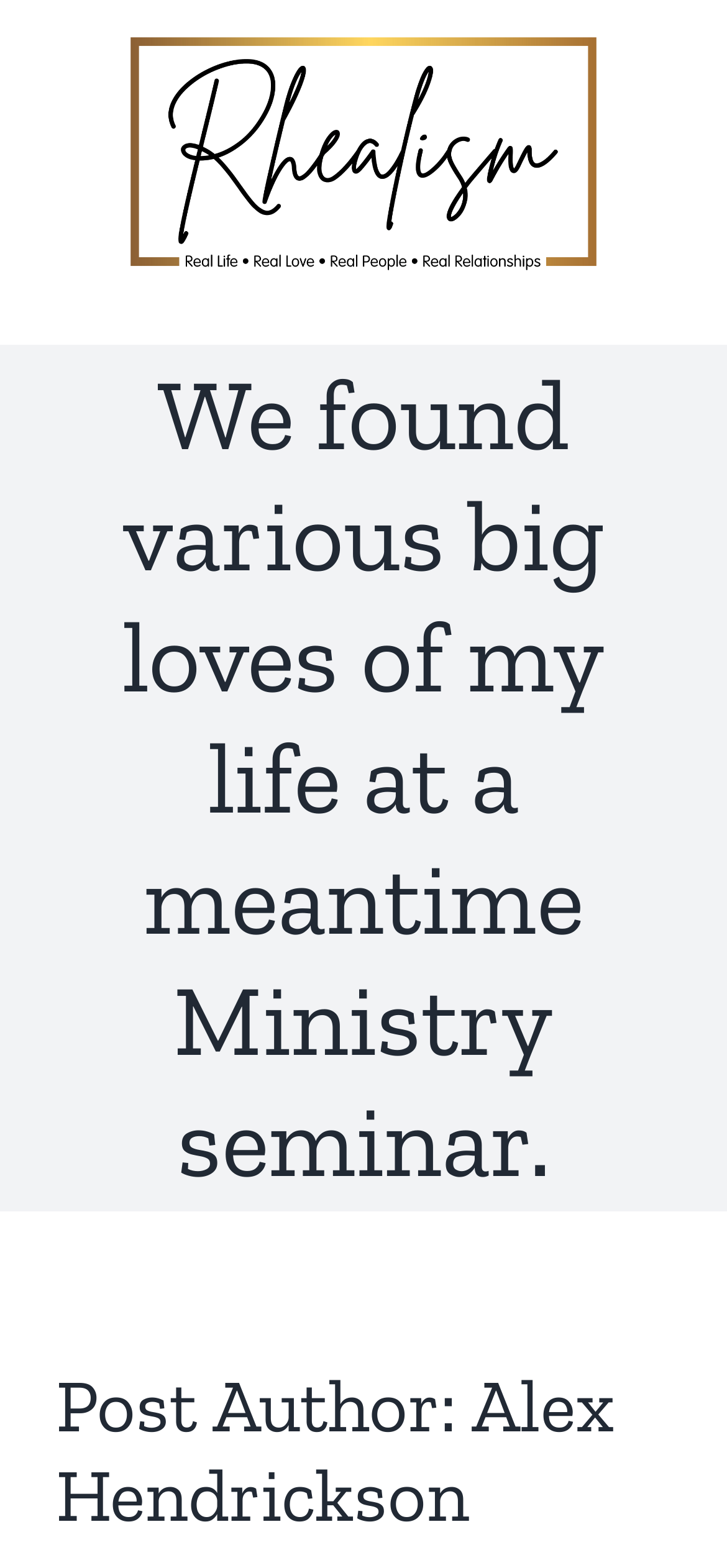Find the bounding box coordinates for the element described here: "alt="Logo"".

[0.077, 0.024, 0.923, 0.172]